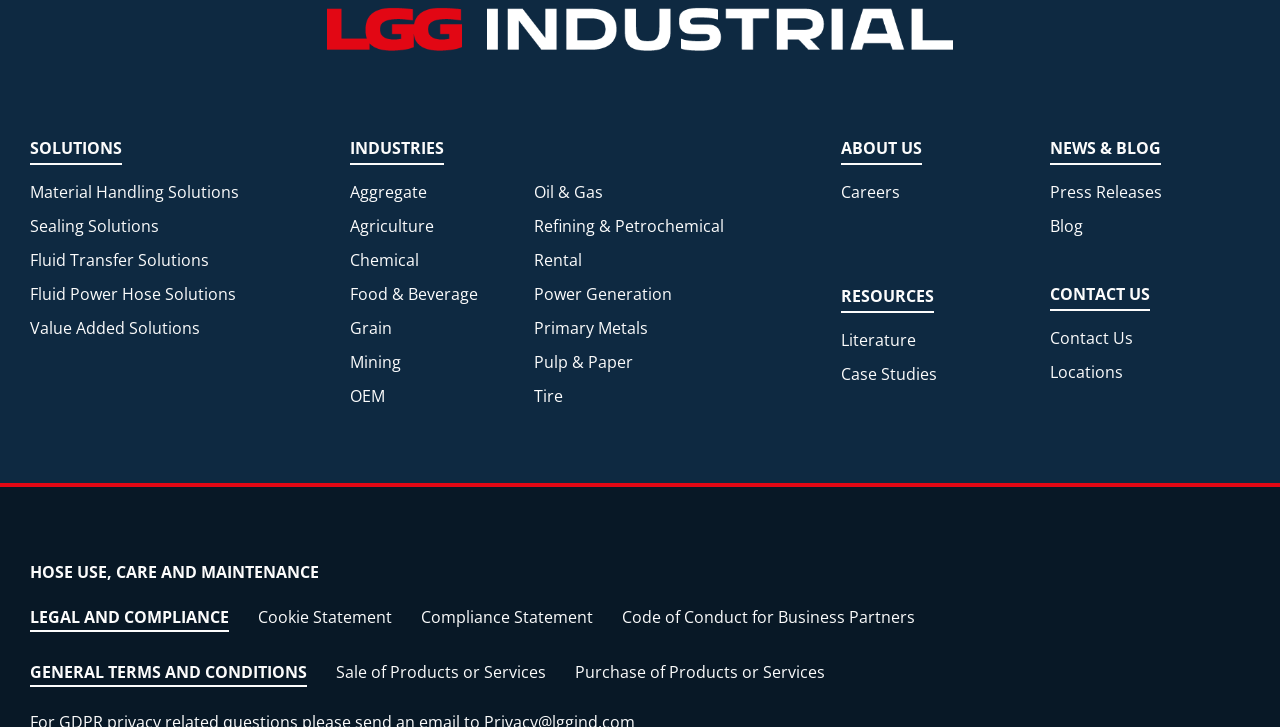Using the element description: "Sale of Products or Services", determine the bounding box coordinates for the specified UI element. The coordinates should be four float numbers between 0 and 1, [left, top, right, bottom].

[0.262, 0.904, 0.427, 0.945]